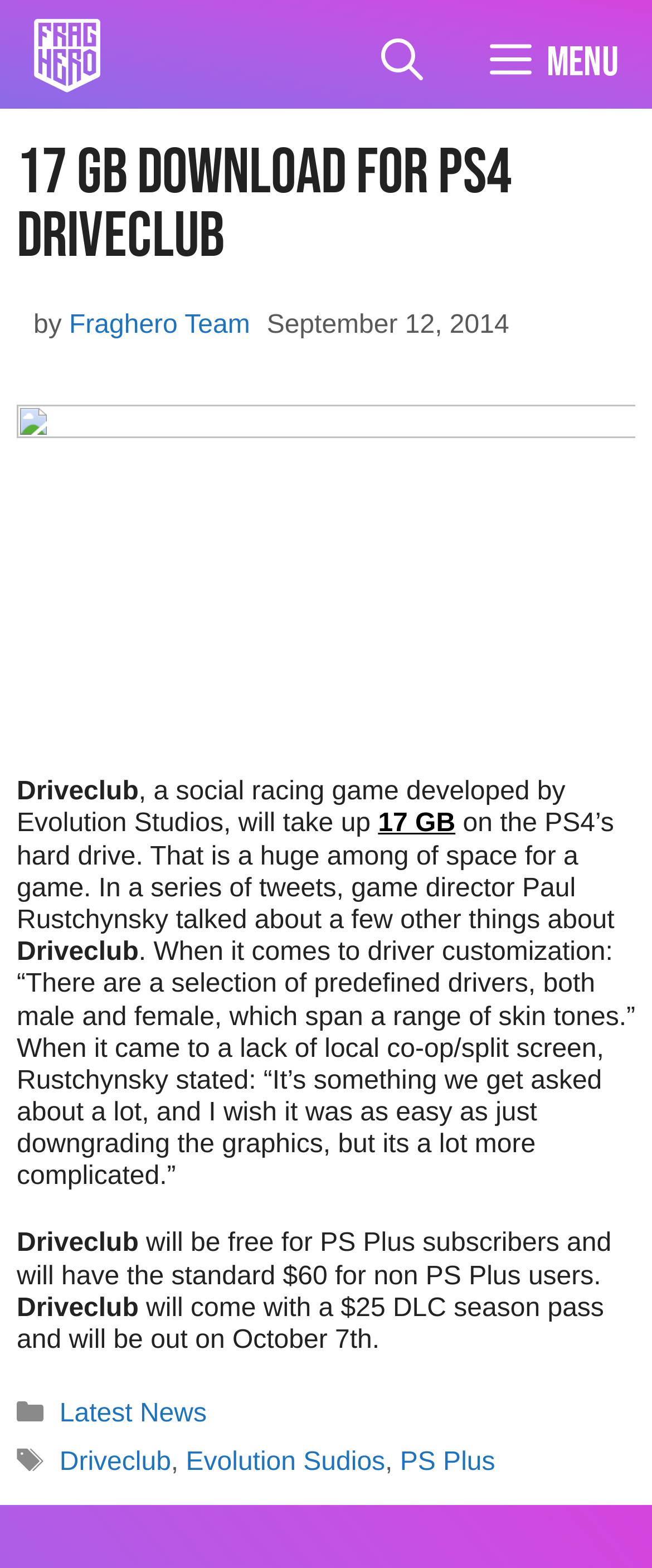What is the name of the game director mentioned in the article?
Answer the question in a detailed and comprehensive manner.

I found the answer by reading the article's content, specifically the sentence 'game director Paul Rustchynsky talked about a few other things about Driveclub' which mentions the name of the game director.